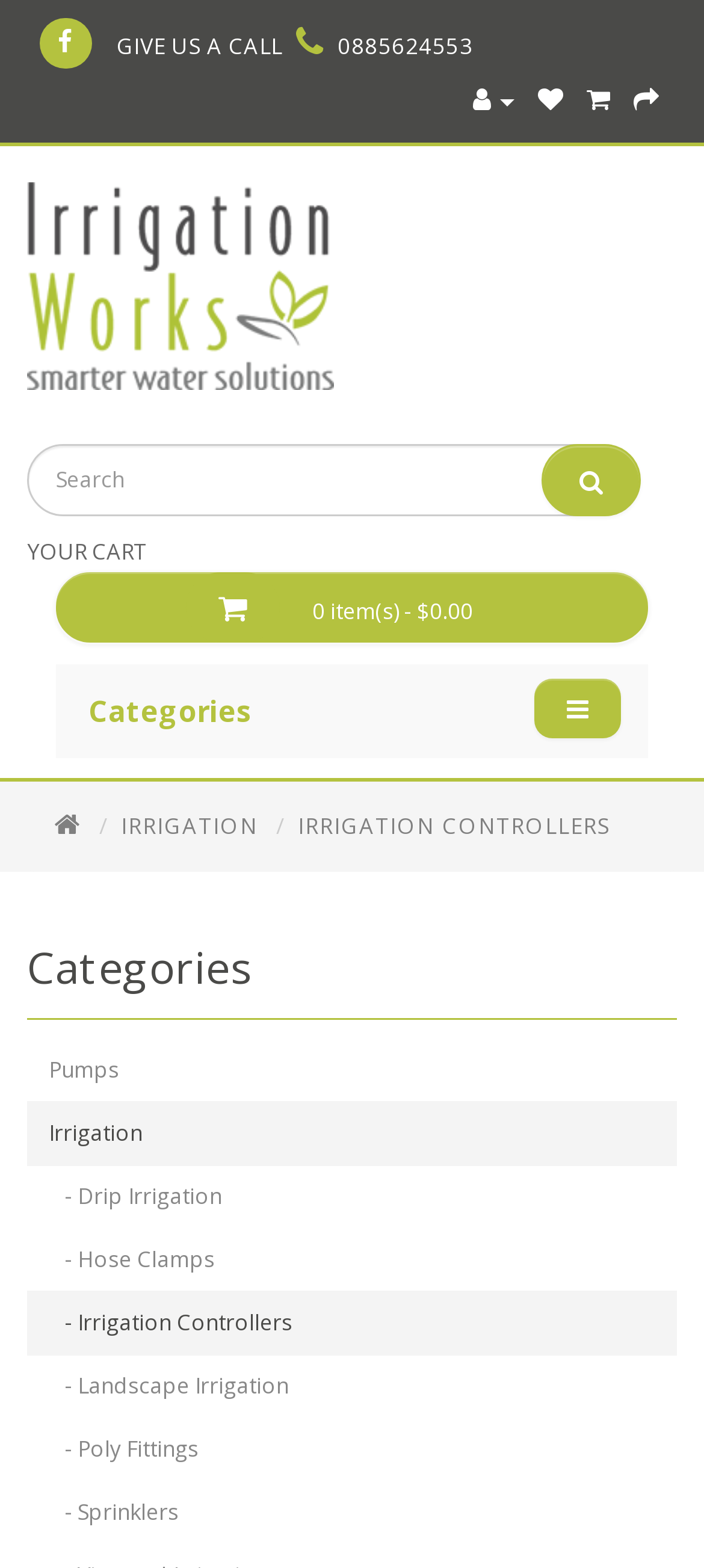Kindly determine the bounding box coordinates of the area that needs to be clicked to fulfill this instruction: "Call the phone number".

[0.479, 0.02, 0.672, 0.039]